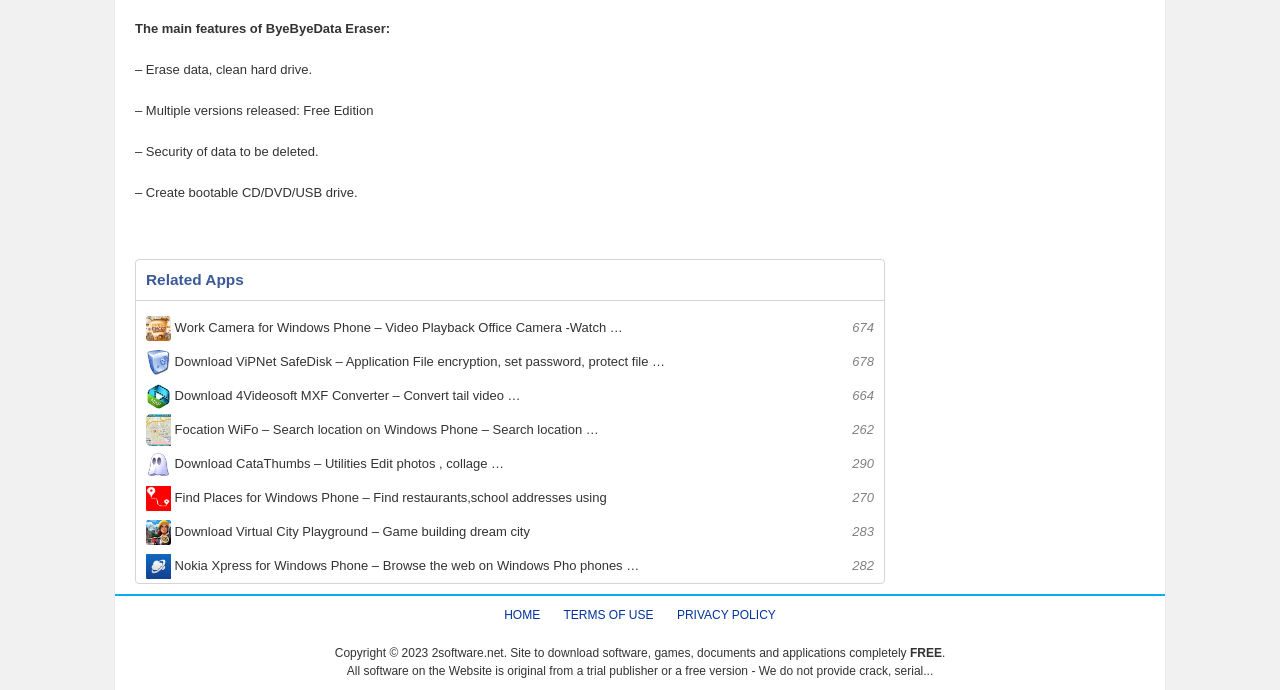Pinpoint the bounding box coordinates of the element to be clicked to execute the instruction: "Read the 'Related Apps'".

[0.106, 0.377, 0.691, 0.436]